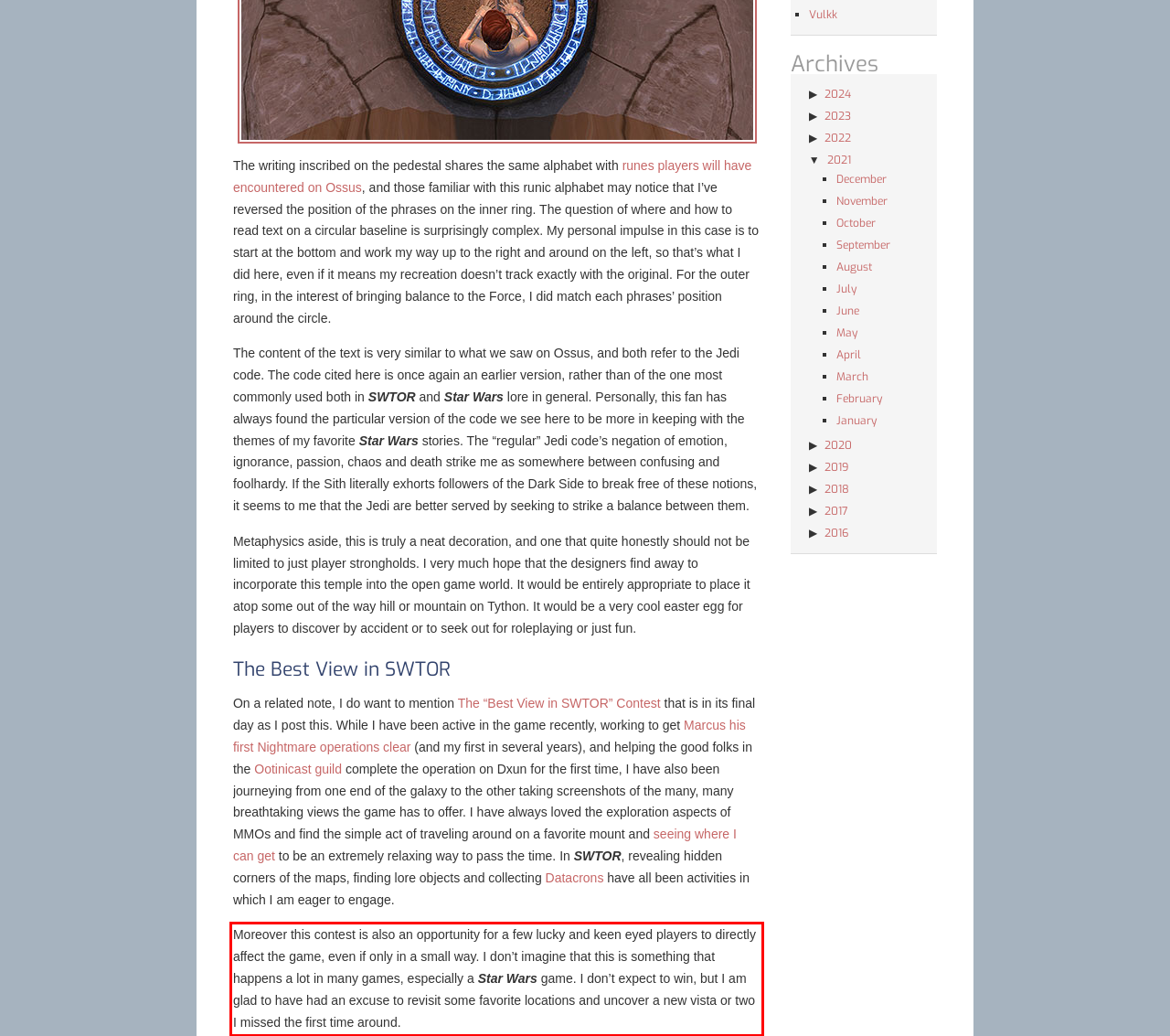Please extract the text content within the red bounding box on the webpage screenshot using OCR.

Moreover this contest is also an opportunity for a few lucky and keen eyed players to directly affect the game, even if only in a small way. I don’t imagine that this is something that happens a lot in many games, especially a Star Wars game. I don’t expect to win, but I am glad to have had an excuse to revisit some favorite locations and uncover a new vista or two I missed the first time around.